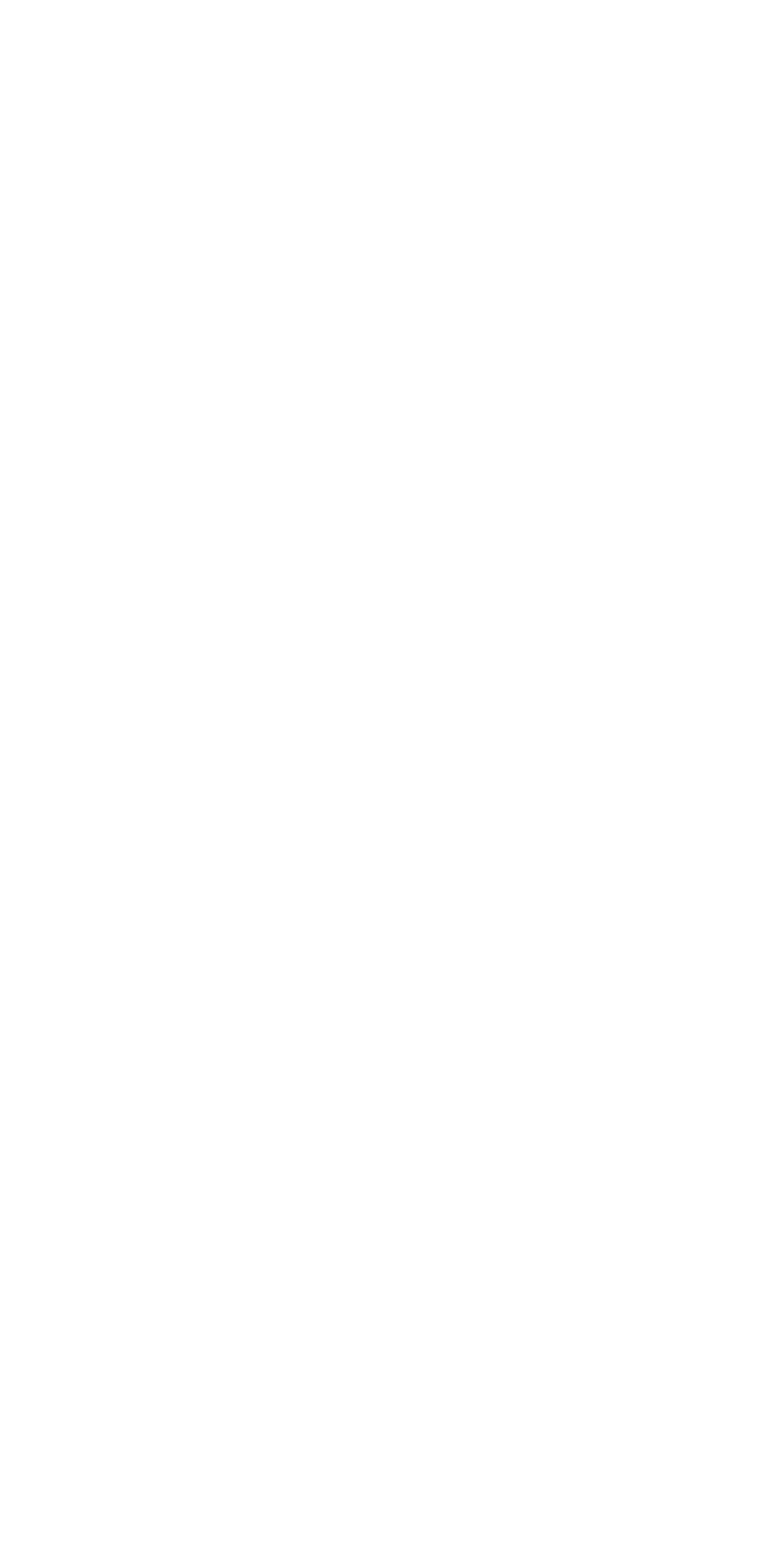Find the bounding box coordinates for the HTML element specified by: "aria-label="Mobile menu"".

[0.882, 0.073, 0.974, 0.119]